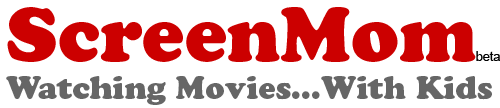Please provide a detailed answer to the question below by examining the image:
What is the focus of the 'ScreenMom' community?

The logo sets the tone for a community focused on enhancing the family movie-watching experience, encouraging parents to explore films that are suitable for children and enriching family time through cinema.